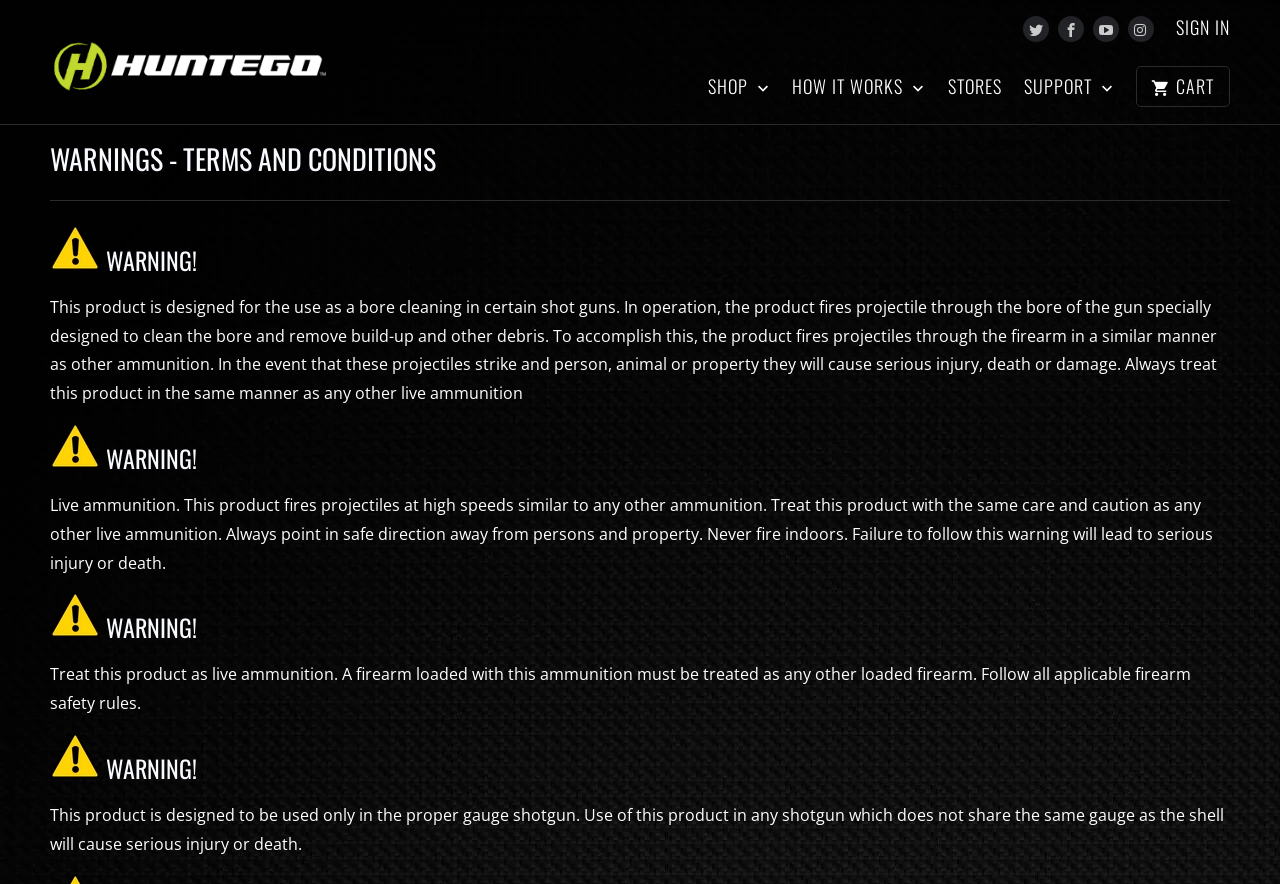How should this product be treated?
Refer to the image and give a detailed answer to the question.

The webpage warns that this product should be treated with the same care and caution as live ammunition, and users should always point it in a safe direction away from persons and property.